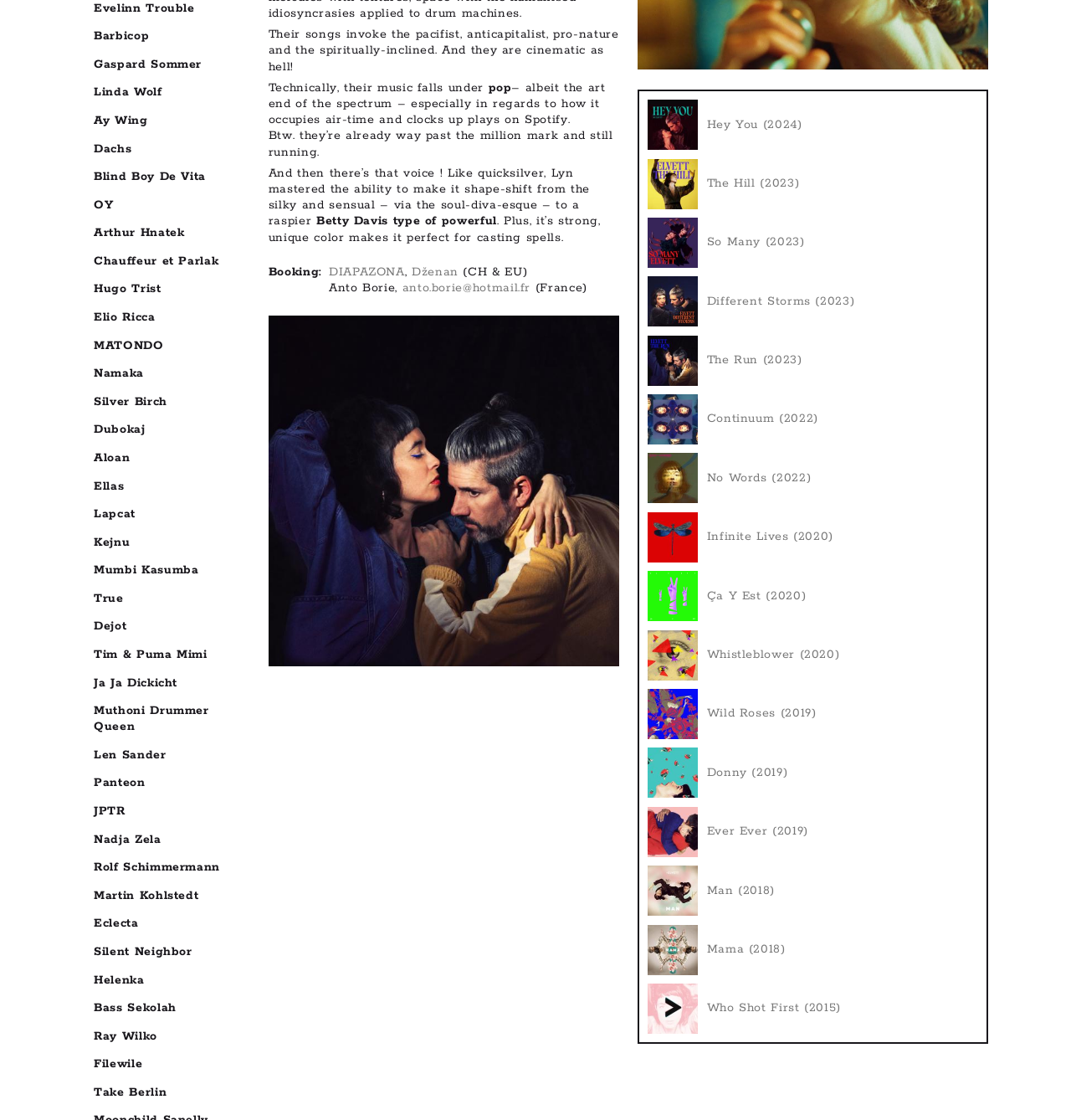Identify the bounding box for the given UI element using the description provided. Coordinates should be in the format (top-left x, top-left y, bottom-right x, bottom-right y) and must be between 0 and 1. Here is the description: Silver Birch

[0.078, 0.346, 0.233, 0.371]